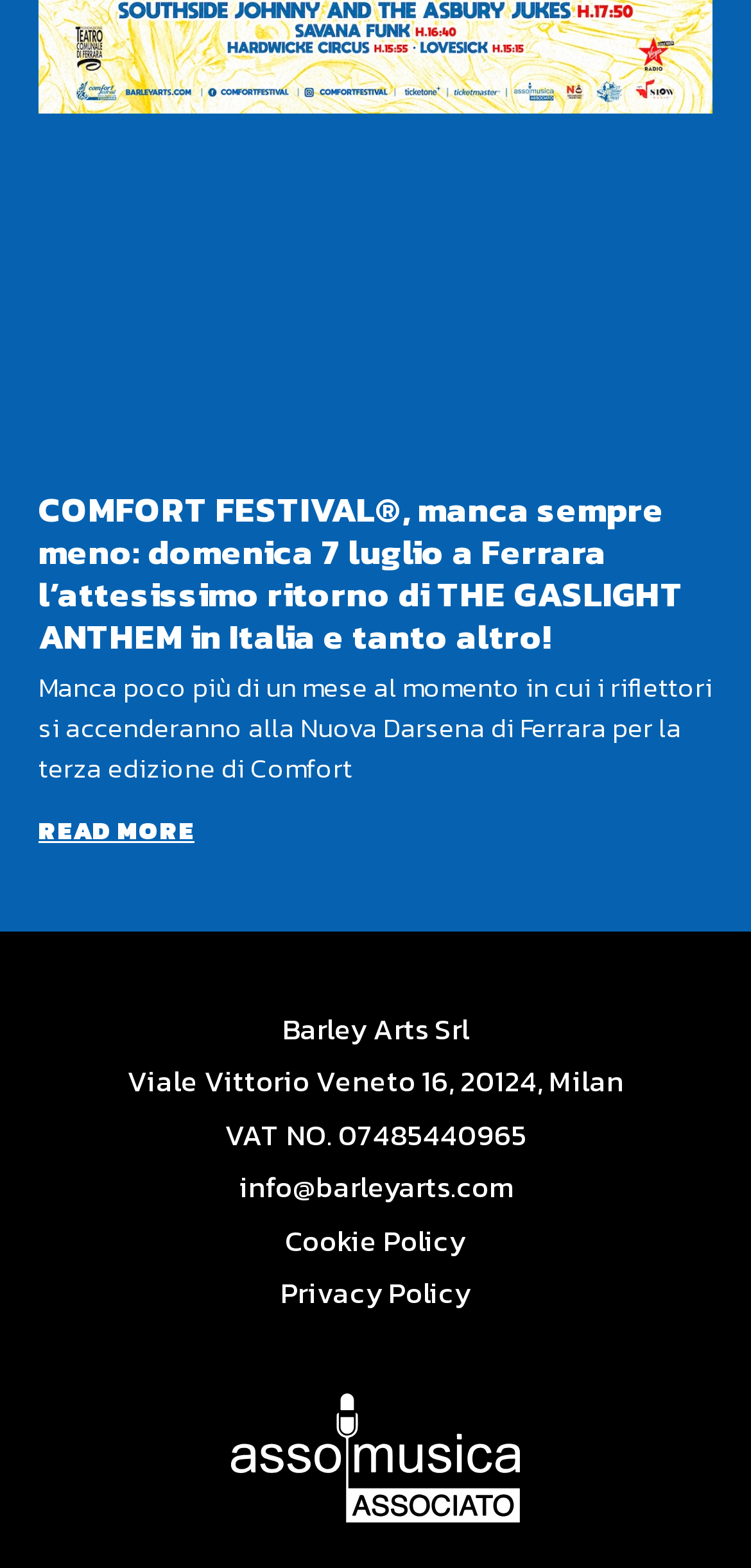Respond to the question below with a single word or phrase:
Where is the festival taking place?

Ferrara